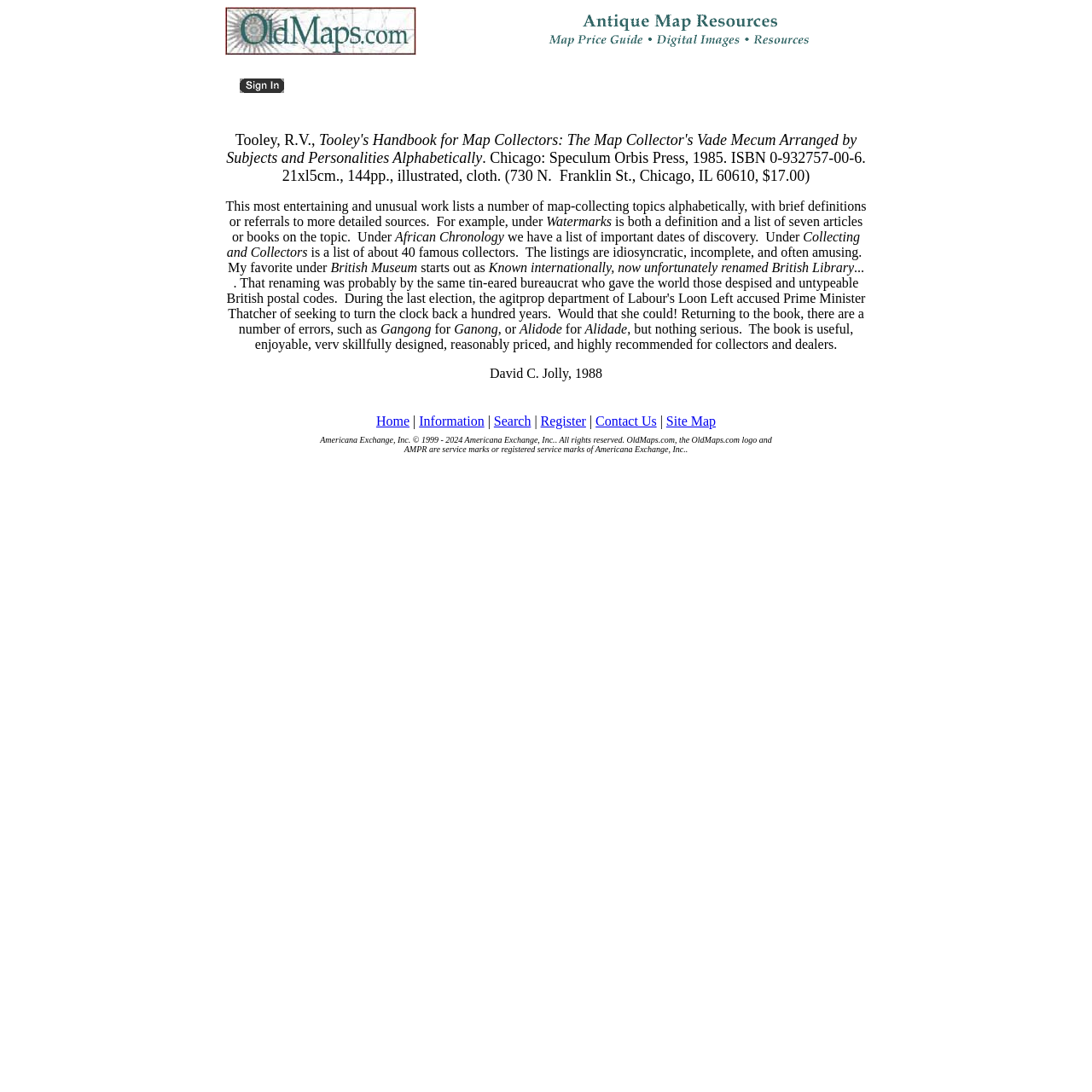Provide a thorough description of the webpage's content and layout.

This webpage is about the Antique Map Price Record (AMPR), a comprehensive pricing guide for antique maps, charts, atlases, and globes. The page has a layout table at the top with two rows, each containing two cells. The first row has a link on the left and an empty cell on the right. The second row has a cell with a message "Register or Sign In to see pricing information" on the left, accompanied by a link and an image, and an empty cell on the right.

Below the layout table, there are several blocks of static text, which appear to be a book review. The review discusses a book titled "Tooley, R.V.," published in 1985, which lists various map-collecting topics alphabetically, along with brief definitions or referrals to more detailed sources. The review highlights the book's entertaining and unusual content, including lists of famous collectors and important dates of discovery.

At the bottom of the page, there is another layout table with a single row containing a cell with a long text that includes links to various pages, such as Home, Information, Search, Register, Contact Us, and Site Map, as well as a copyright notice and a statement about the service marks of Americana Exchange, Inc.